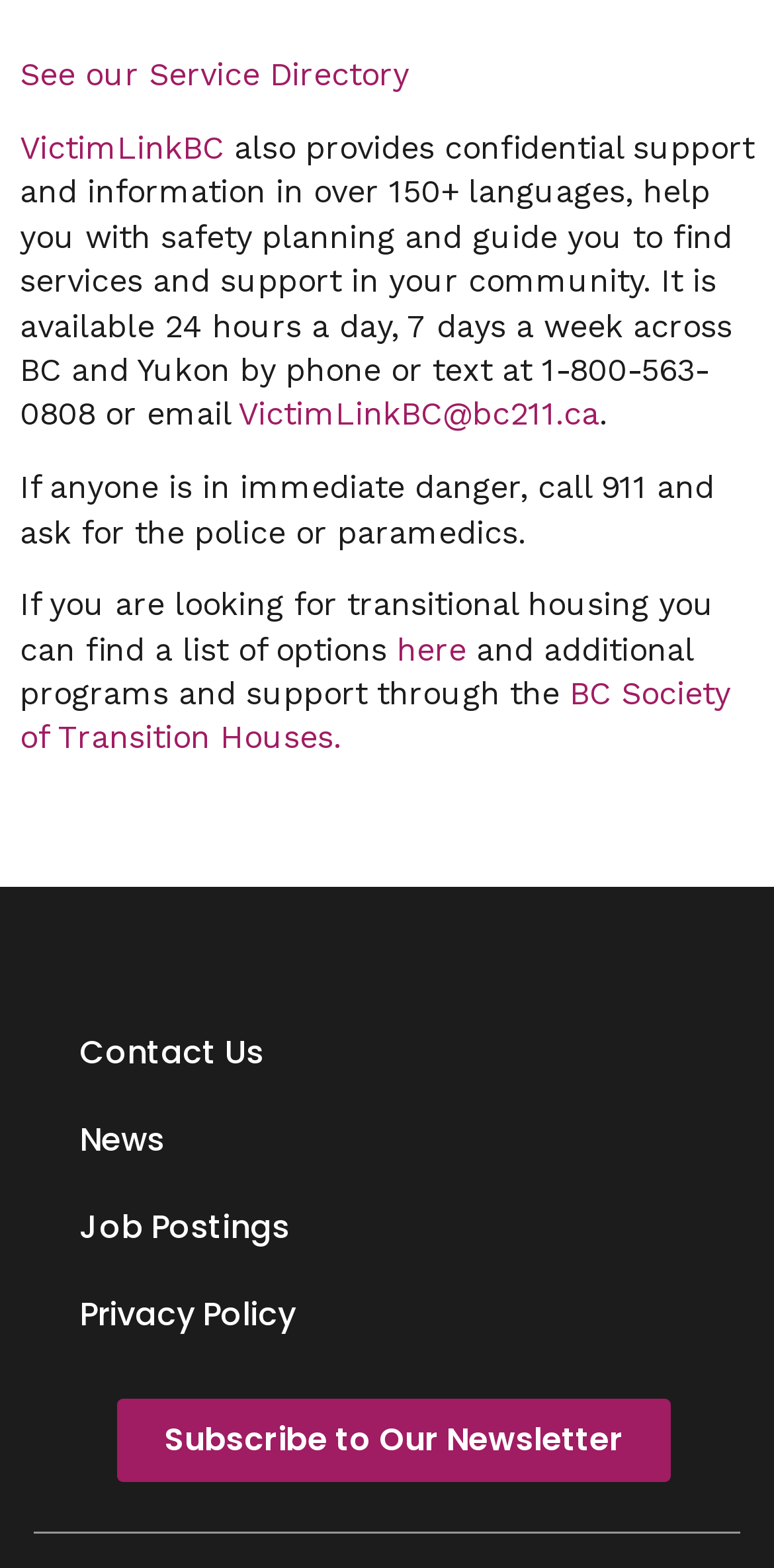Determine the bounding box coordinates for the area that should be clicked to carry out the following instruction: "Get help from VictimLinkBC".

[0.026, 0.082, 0.29, 0.106]